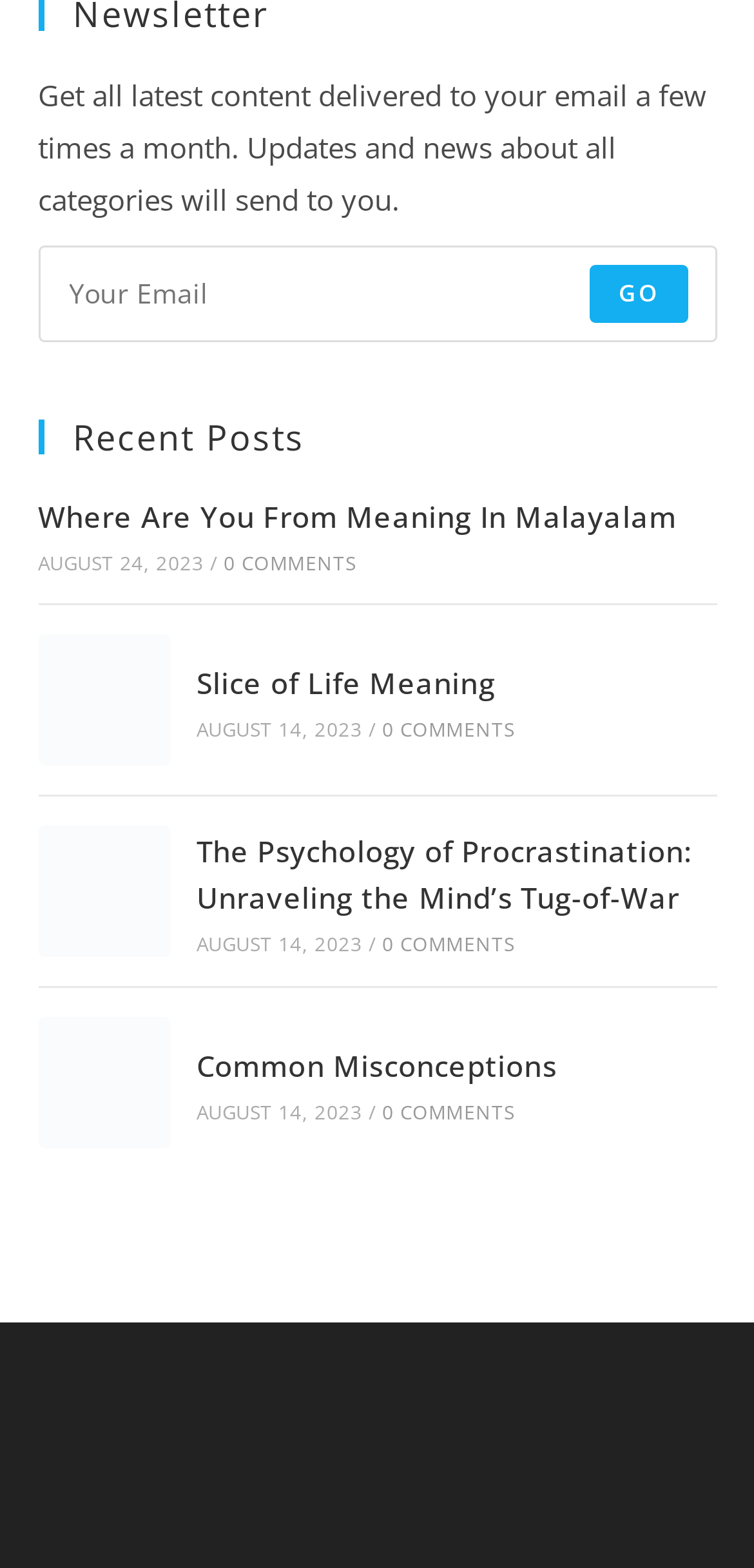Answer succinctly with a single word or phrase:
What is the title of the first post?

Where Are You From Meaning In Malayalam